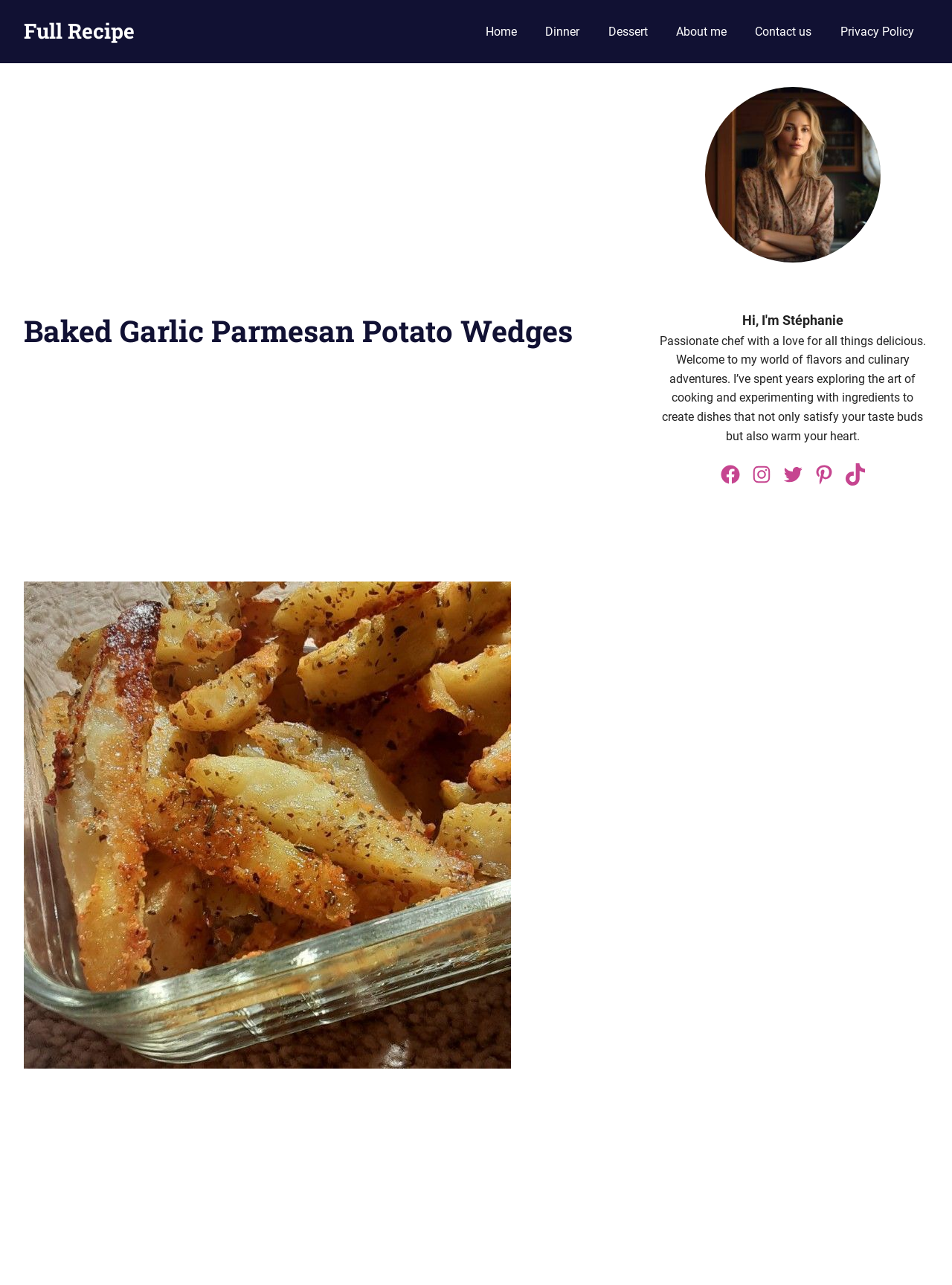Give the bounding box coordinates for the element described as: "Full Recipe".

[0.025, 0.013, 0.141, 0.035]